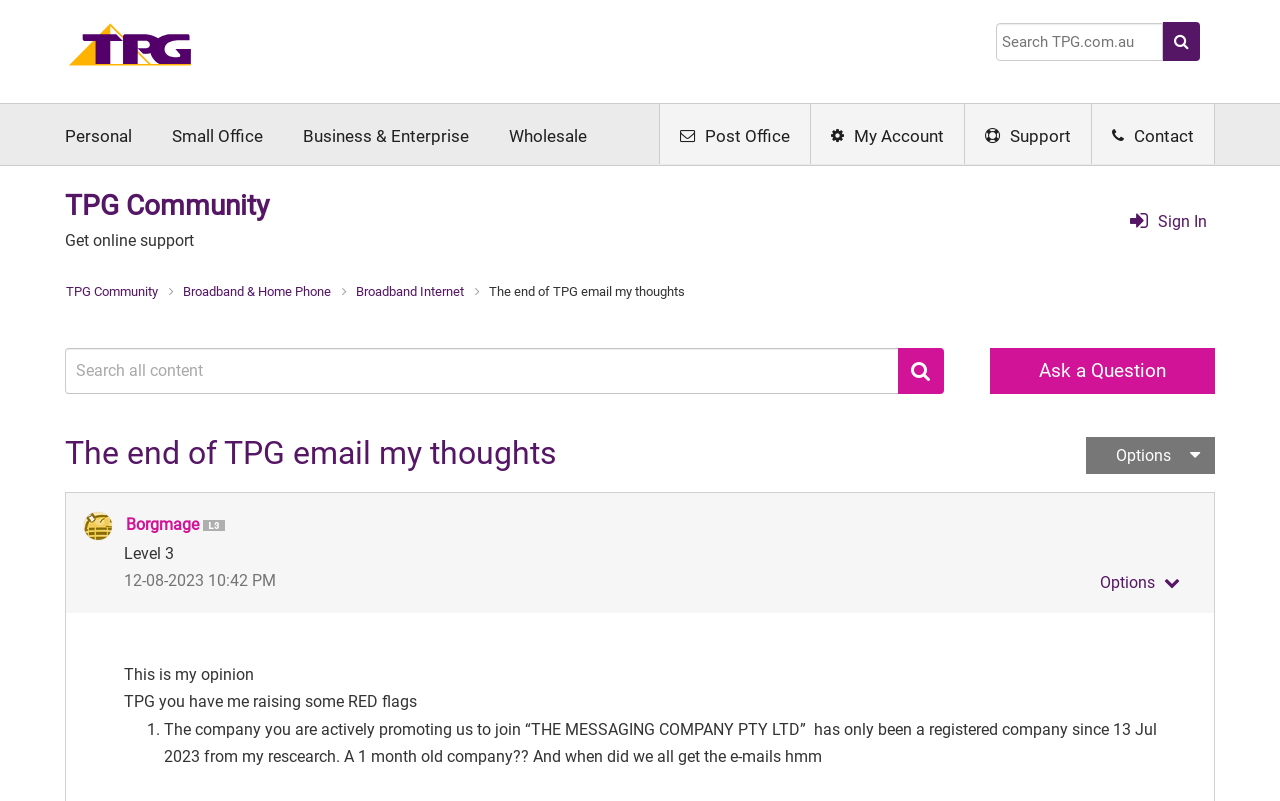What is the company being discussed in the post?
Please ensure your answer is as detailed and informative as possible.

I determined the answer by reading the static text element with the text 'The company you are actively promoting us to join “THE MESSAGING COMPANY PTY LTD”' which is a part of the post's content, indicating that it is the company being discussed.